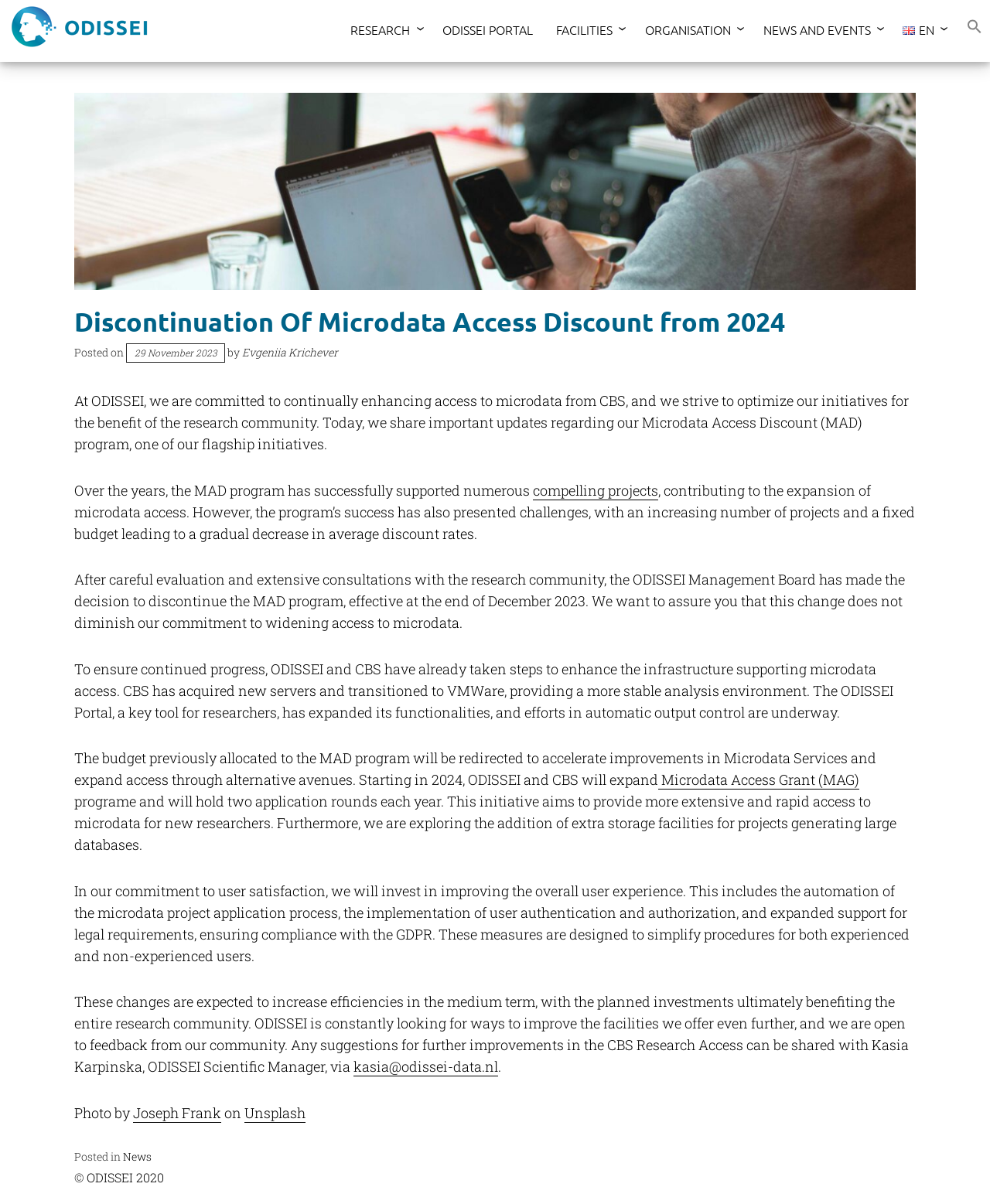Please give a succinct answer to the question in one word or phrase:
What is the name of the organization?

ODISSEI